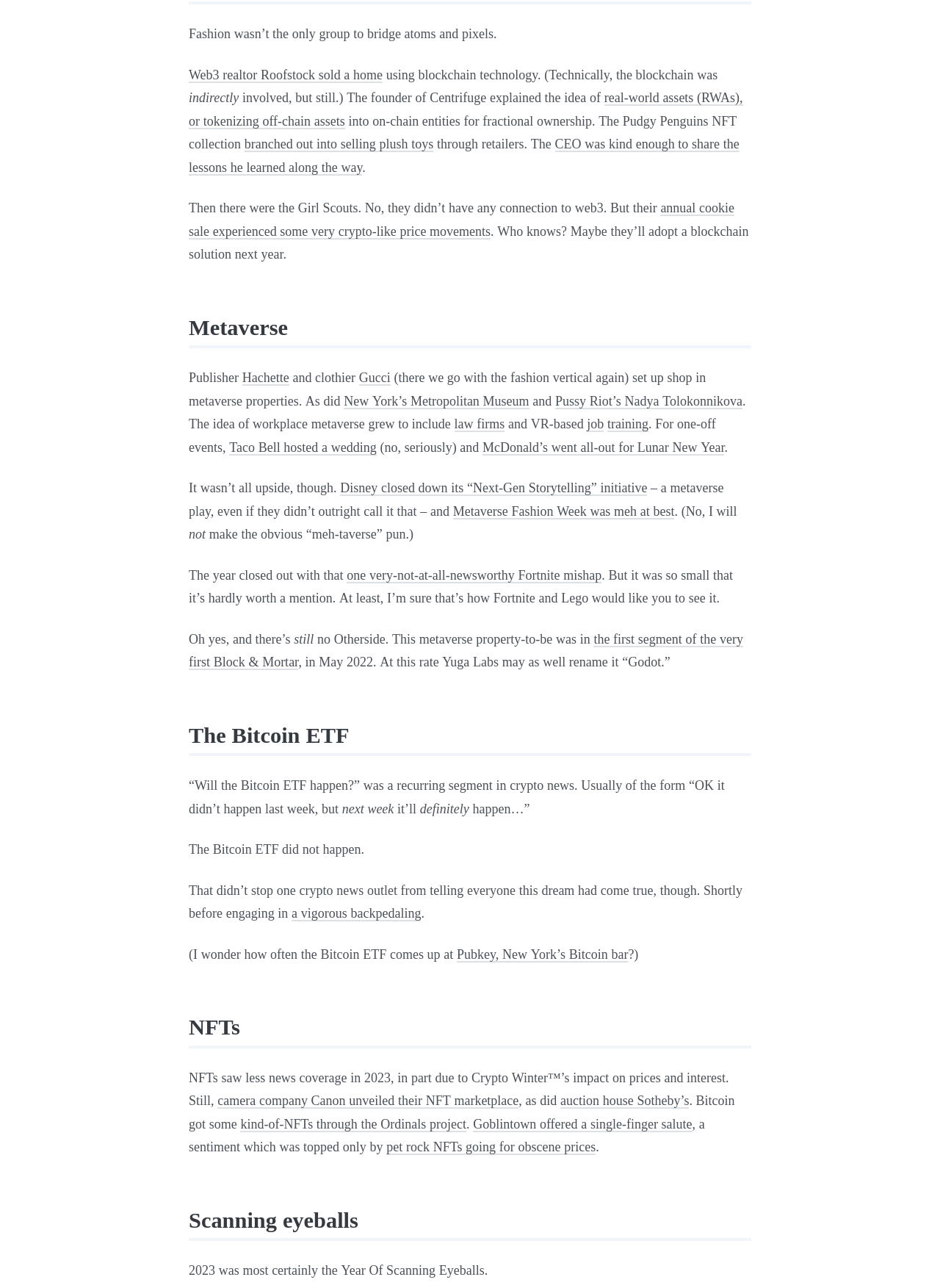Mark the bounding box of the element that matches the following description: "Gucci".

[0.382, 0.286, 0.415, 0.3]